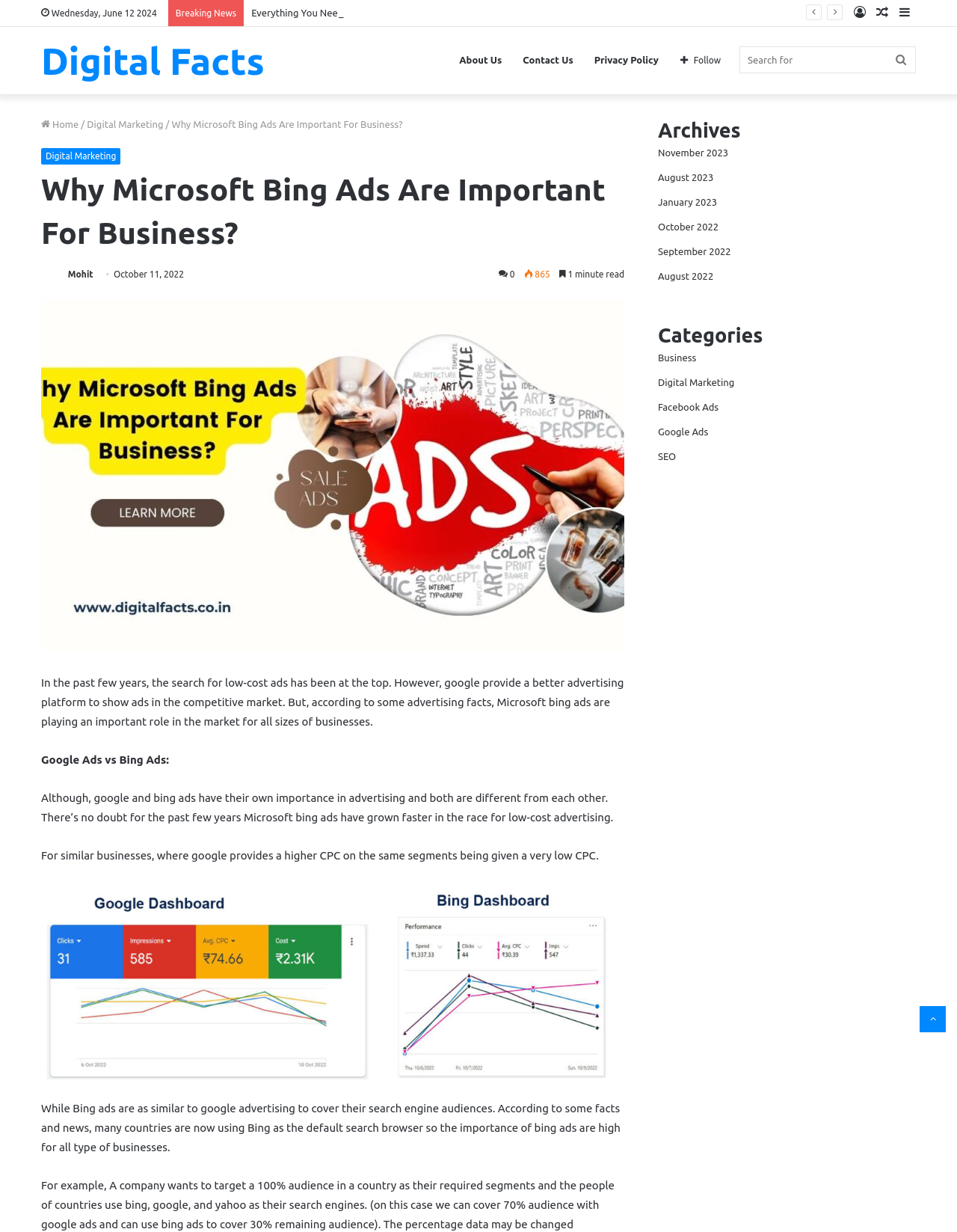Predict the bounding box of the UI element based on the description: "Mohit". The coordinates should be four float numbers between 0 and 1, formatted as [left, top, right, bottom].

[0.071, 0.219, 0.097, 0.226]